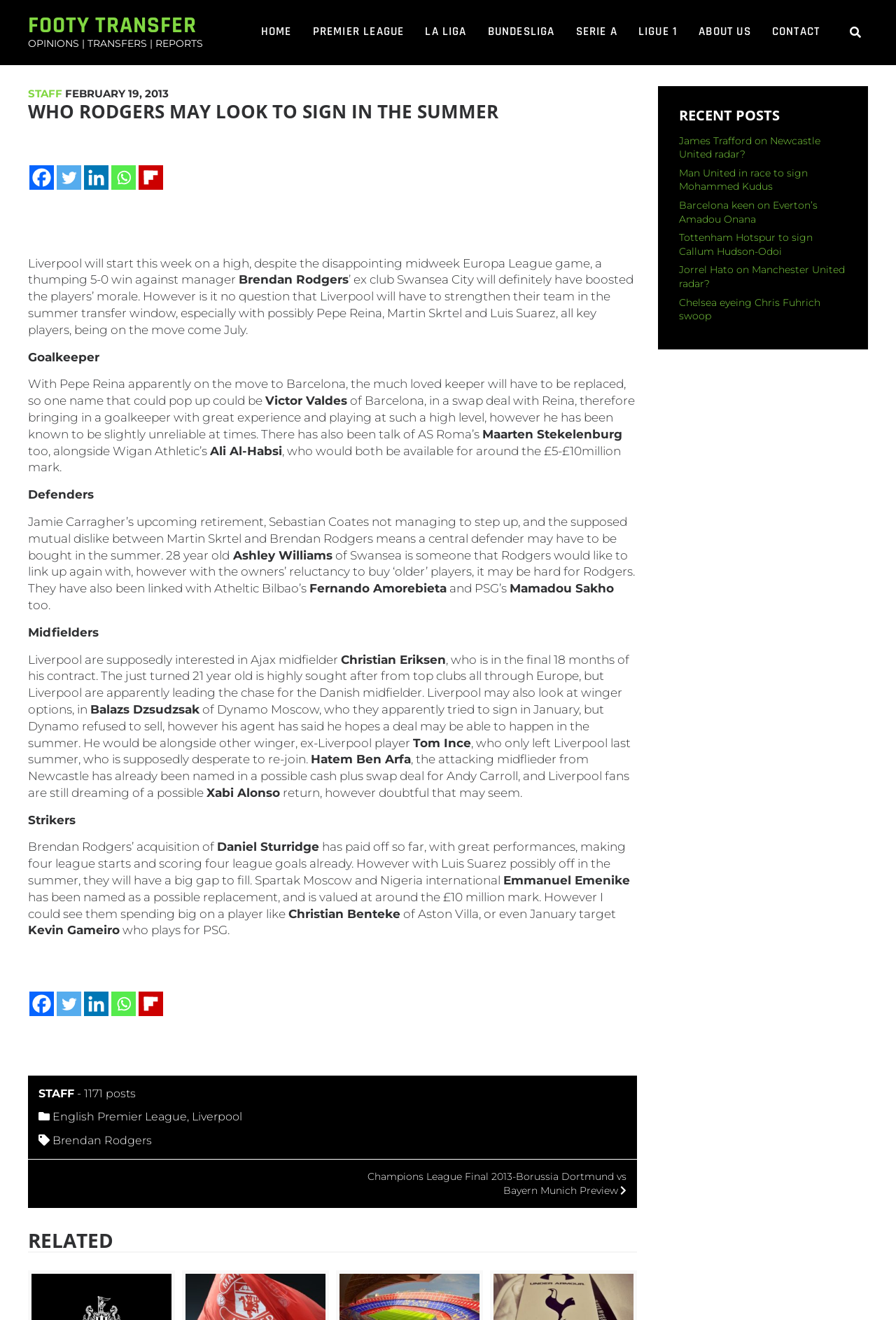Offer a detailed explanation of the webpage layout and contents.

This webpage is about a football transfer news article, specifically discussing Liverpool's potential signings in the summer transfer window. At the top of the page, there is a navigation menu with links to "HOME", "PREMIER LEAGUE", "LA LIGA", "BUNDESLIGA", "SERIE A", "LIGUE 1", "ABOUT US", and "CONTACT". Below this menu, there is a section with social media links to Facebook, Twitter, LinkedIn, WhatsApp, and Flipboard.

The main article is divided into sections, each discussing a different position on the football pitch. The sections are titled "Goalkeeper", "Defenders", "Midfielders", and "Strikers". Within each section, there are paragraphs discussing potential transfer targets for Liverpool, including their current teams and transfer values.

The article begins by discussing the possibility of Liverpool signing a new goalkeeper, with Victor Valdes and Maarten Stekelenburg mentioned as potential targets. The "Defenders" section mentions Ashley Williams, Fernando Amorebieta, and Mamadou Sakho as possible signings. The "Midfielders" section discusses Christian Eriksen, Balazs Dzsudzsak, and Tom Ince, while the "Strikers" section mentions Emmanuel Emenike, Christian Benteke, and Kevin Gameiro as potential targets.

At the bottom of the page, there is a footer section with links to the article's author and categories, including "English Premier League" and "Liverpool". There is also a "Post Navigation" section with a link to a related article about the Champions League Final 2013.